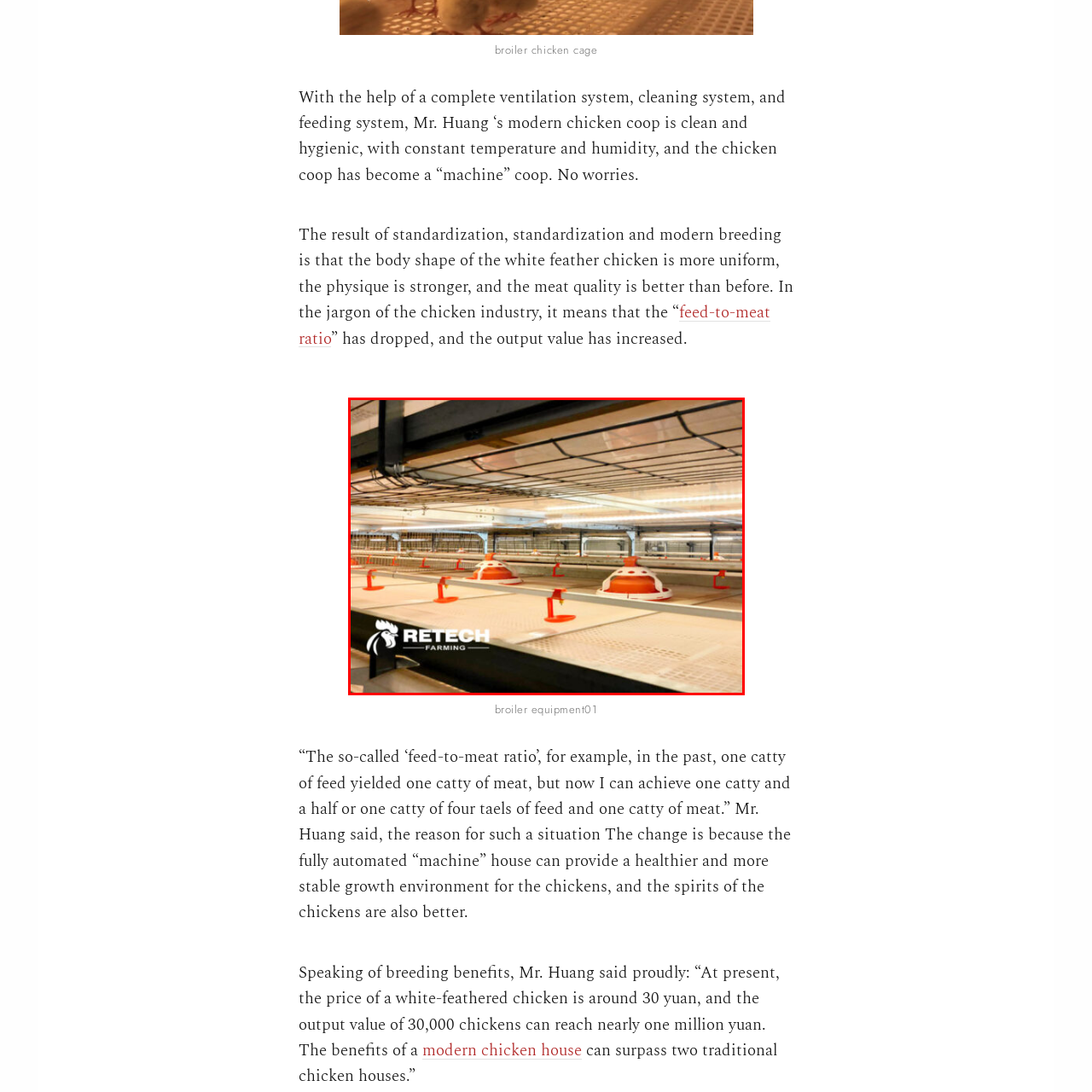What is the name of the company involved in modernizing agricultural practices?
Focus on the section of the image encased in the red bounding box and provide a detailed answer based on the visual details you find.

The branding for Retech Farming is visible in the image, highlighting their role in modernizing agricultural practices, specifically in the poultry farming industry.